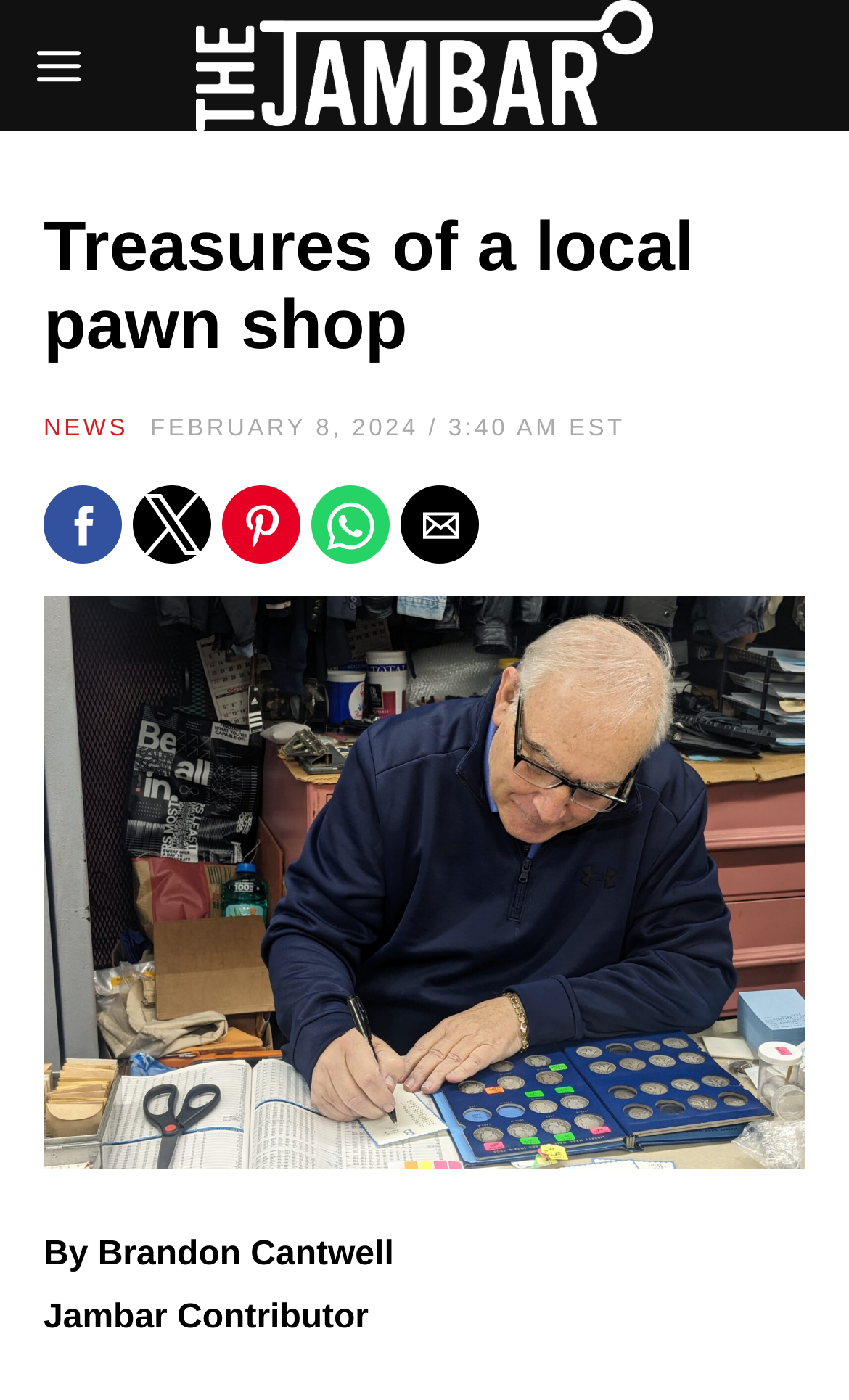Carefully observe the image and respond to the question with a detailed answer:
What is the date of the article?

I found the date by looking at the time element, which says 'FEBRUARY 8, 2024 / 3:40 AM EST'.